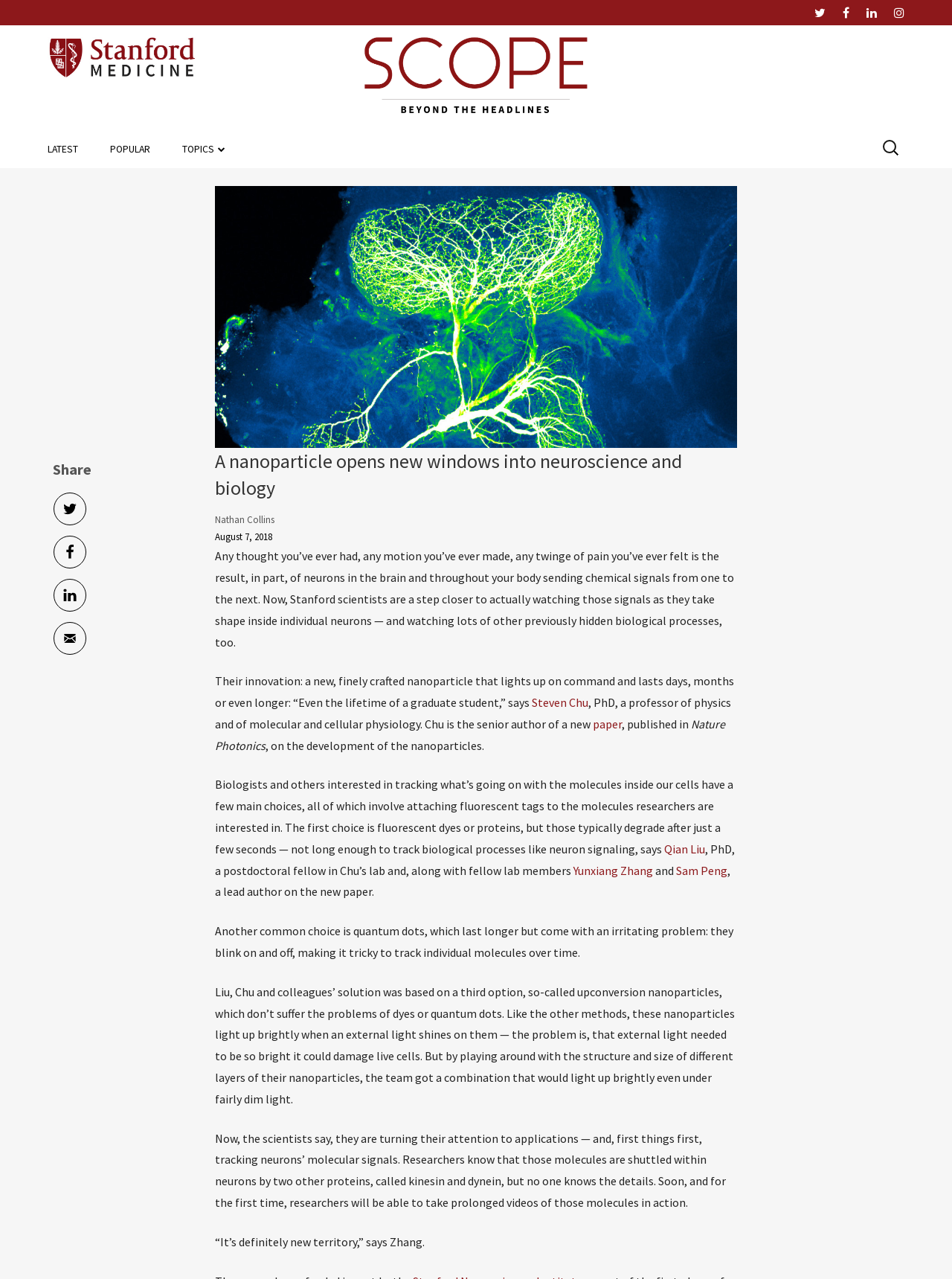Describe in detail what you see on the webpage.

This webpage is about a scientific breakthrough in neuroscience and biology, specifically the development of a nanoparticle that allows researchers to track molecular signals within neurons. 

At the top of the page, there is a navigation menu with social links, including Twitter, Facebook, LinkedIn, and Instagram, aligned horizontally across the top of the page. Below this, there is a Stanford Medicine logo and a Scope logo, with a primary menu navigation bar underneath. This menu has links to LATEST, POPULAR, TOPICS, and various categories such as MEDICAL RESEARCH, MEDICAL EDUCATION, and GLOBAL HEALTH.

On the left side of the page, there is a search bar with a placeholder text "Search for:". 

The main content of the page is an article about the nanoparticle development, featuring an image of a neuron in an insect brain. The article title, "A nanoparticle opens new windows into neuroscience and biology", is displayed prominently above the image. The author's name, Nathan Collins, and the publication date, August 7, 2018, are also displayed.

The article text is divided into several paragraphs, discussing the innovation of the nanoparticle, its potential applications, and quotes from researchers involved in the project, including Steven Chu, Qian Liu, Yunxiang Zhang, and Sam Peng. The text is interspersed with links to related papers and authors.

At the bottom of the article, there are social media sharing links, allowing users to share the article on various platforms.